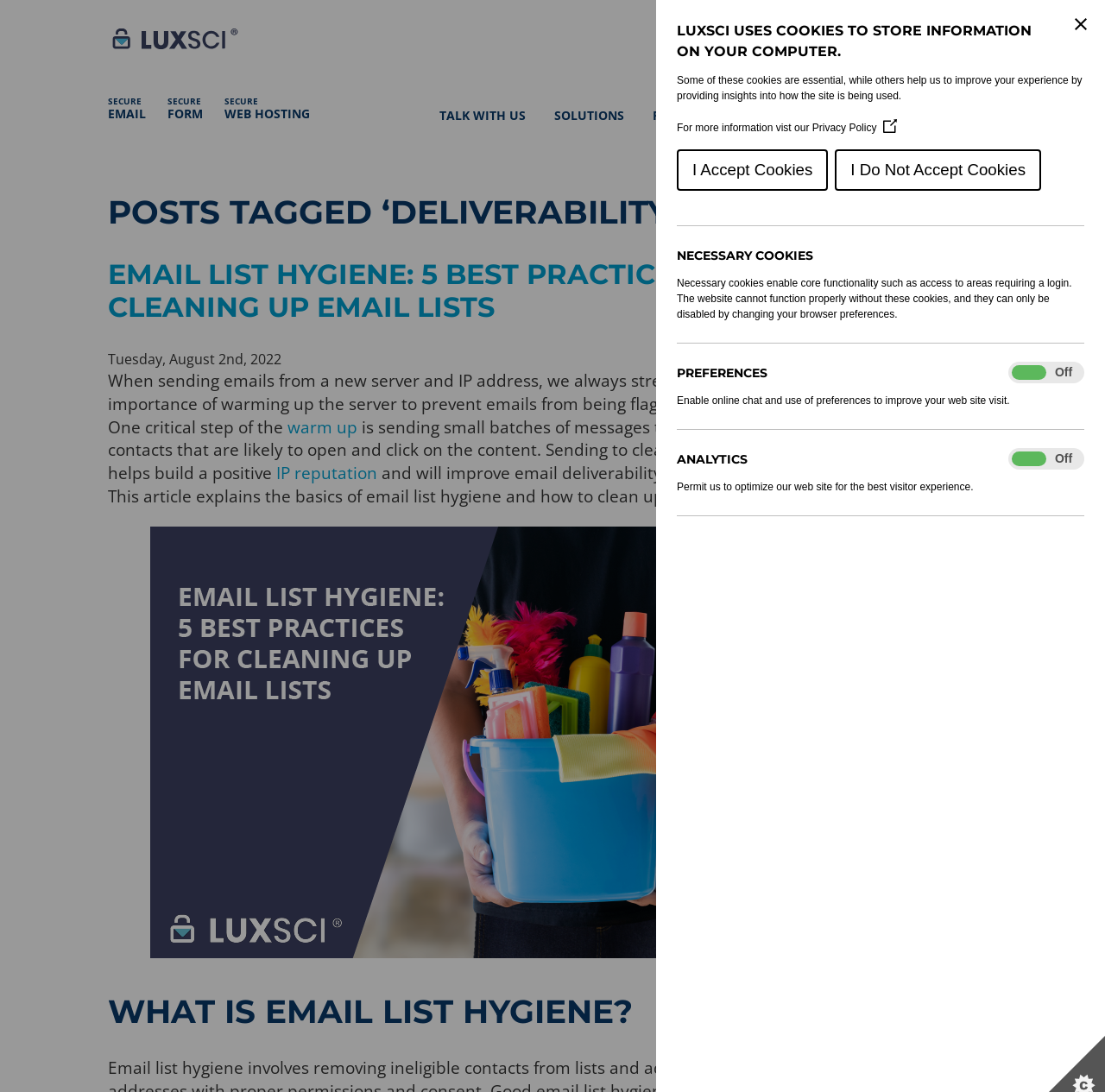What social media platforms are mentioned on the webpage?
Please respond to the question with a detailed and thorough explanation.

The webpage displays links to Twitter, Facebook, and LinkedIn, which suggests that these are the social media platforms mentioned on the webpage.